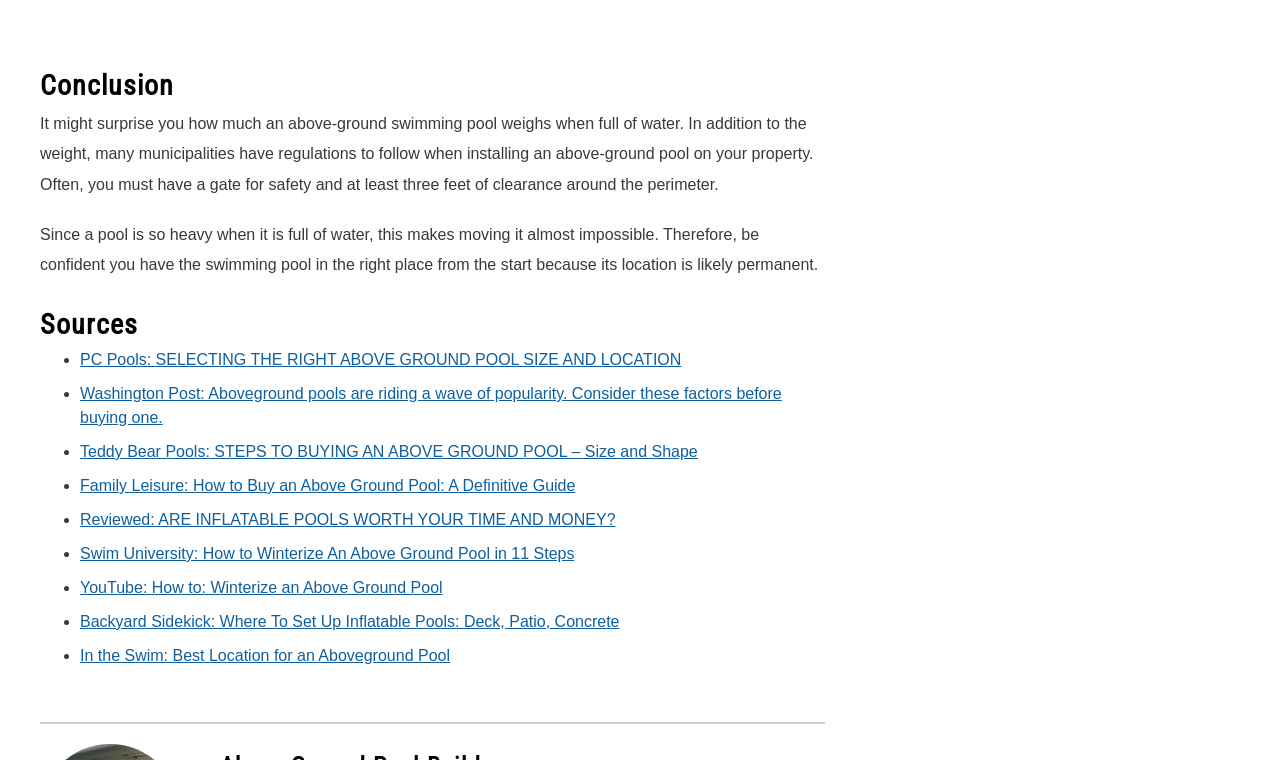Can you find the bounding box coordinates of the area I should click to execute the following instruction: "Click the link to learn about selecting the right above ground pool size and location"?

[0.062, 0.462, 0.532, 0.484]